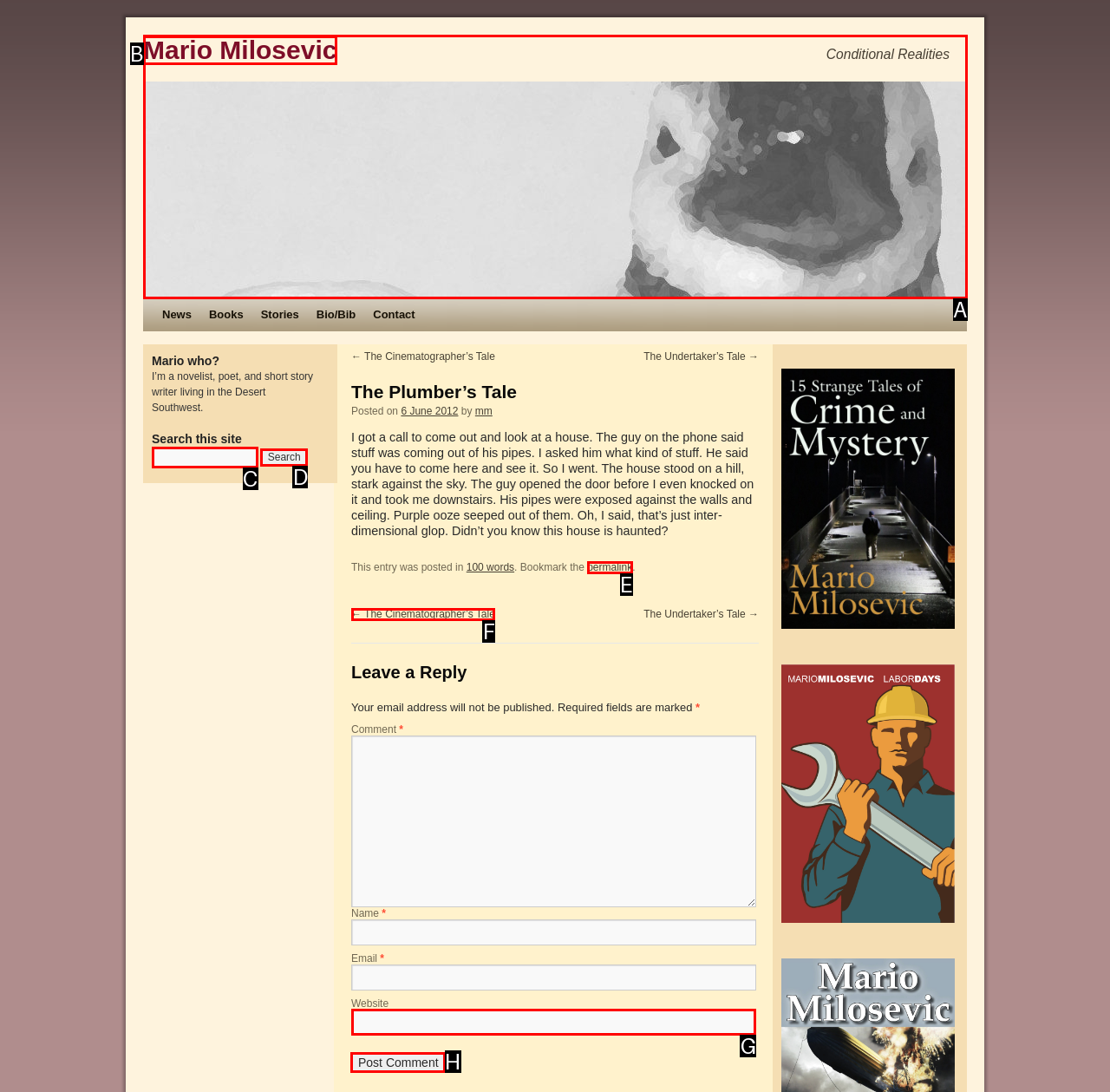Identify the HTML element to select in order to accomplish the following task: Post a comment
Reply with the letter of the chosen option from the given choices directly.

H